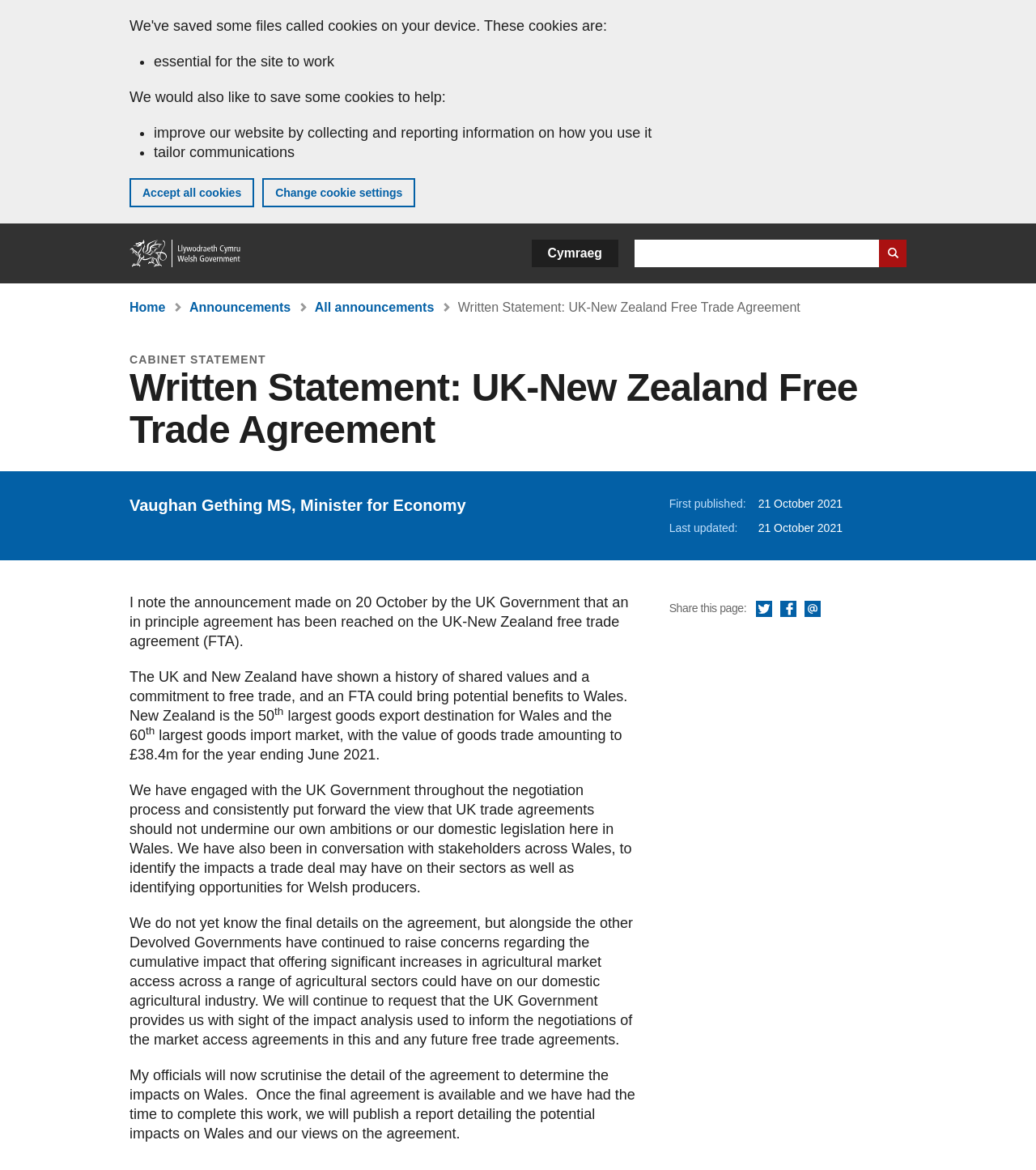Given the element description "Share this page via Email", identify the bounding box of the corresponding UI element.

[0.777, 0.513, 0.792, 0.529]